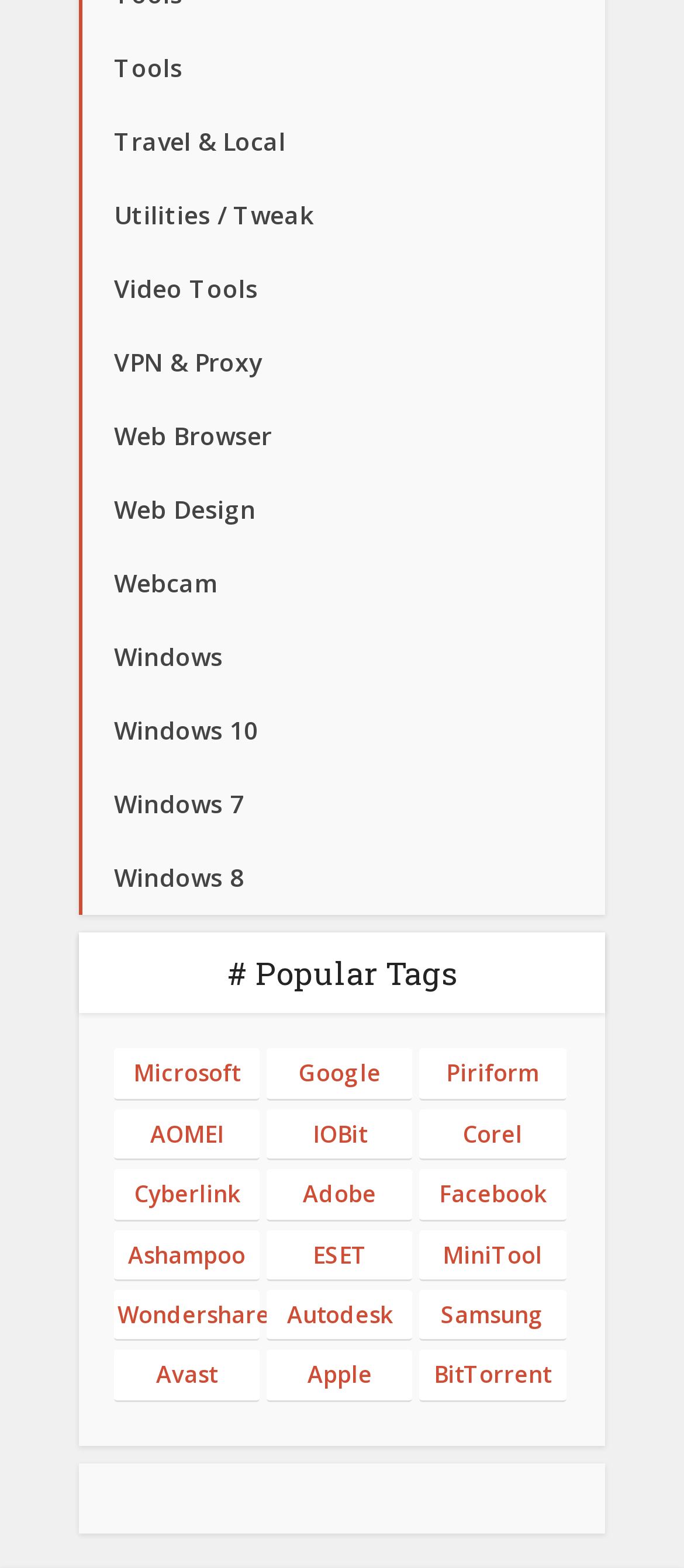Could you provide the bounding box coordinates for the portion of the screen to click to complete this instruction: "Check out Cyberlink"?

[0.167, 0.746, 0.38, 0.779]